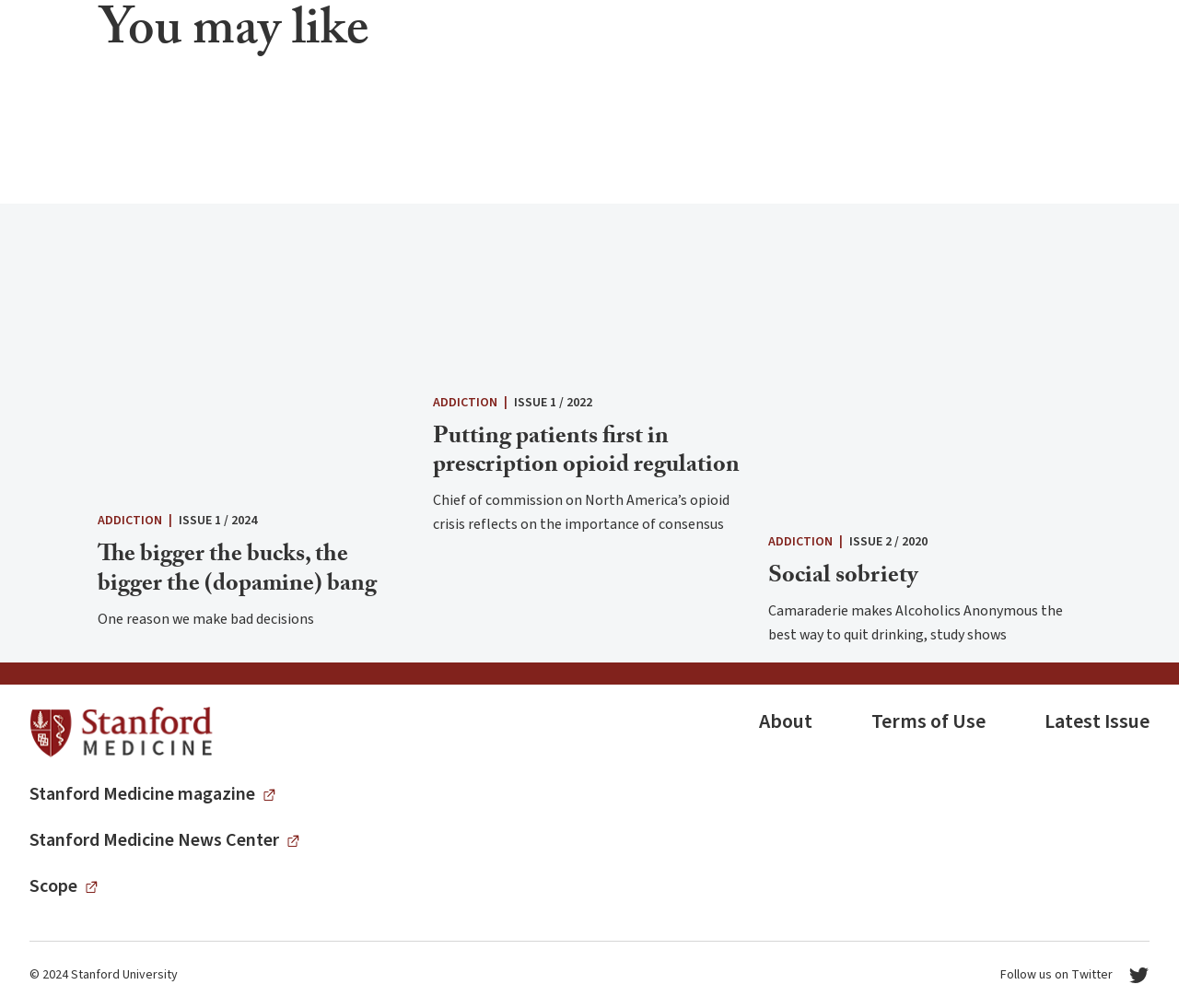What is the issue number of the article 'Putting patients first in prescription opioid regulation'?
Using the visual information, respond with a single word or phrase.

Issue 1 / 2022